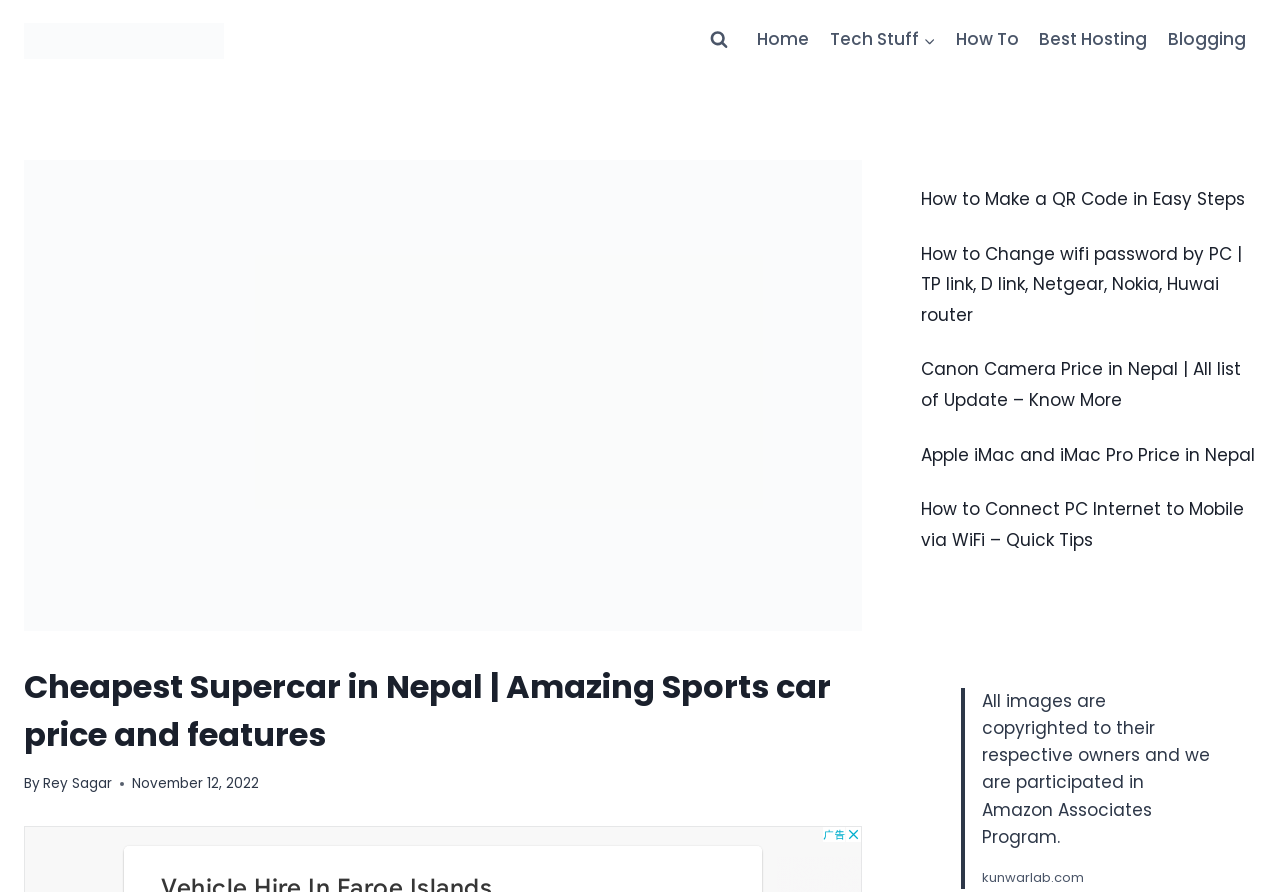Find the bounding box coordinates of the clickable area required to complete the following action: "Expand the 'View Search Form' button".

[0.548, 0.025, 0.576, 0.065]